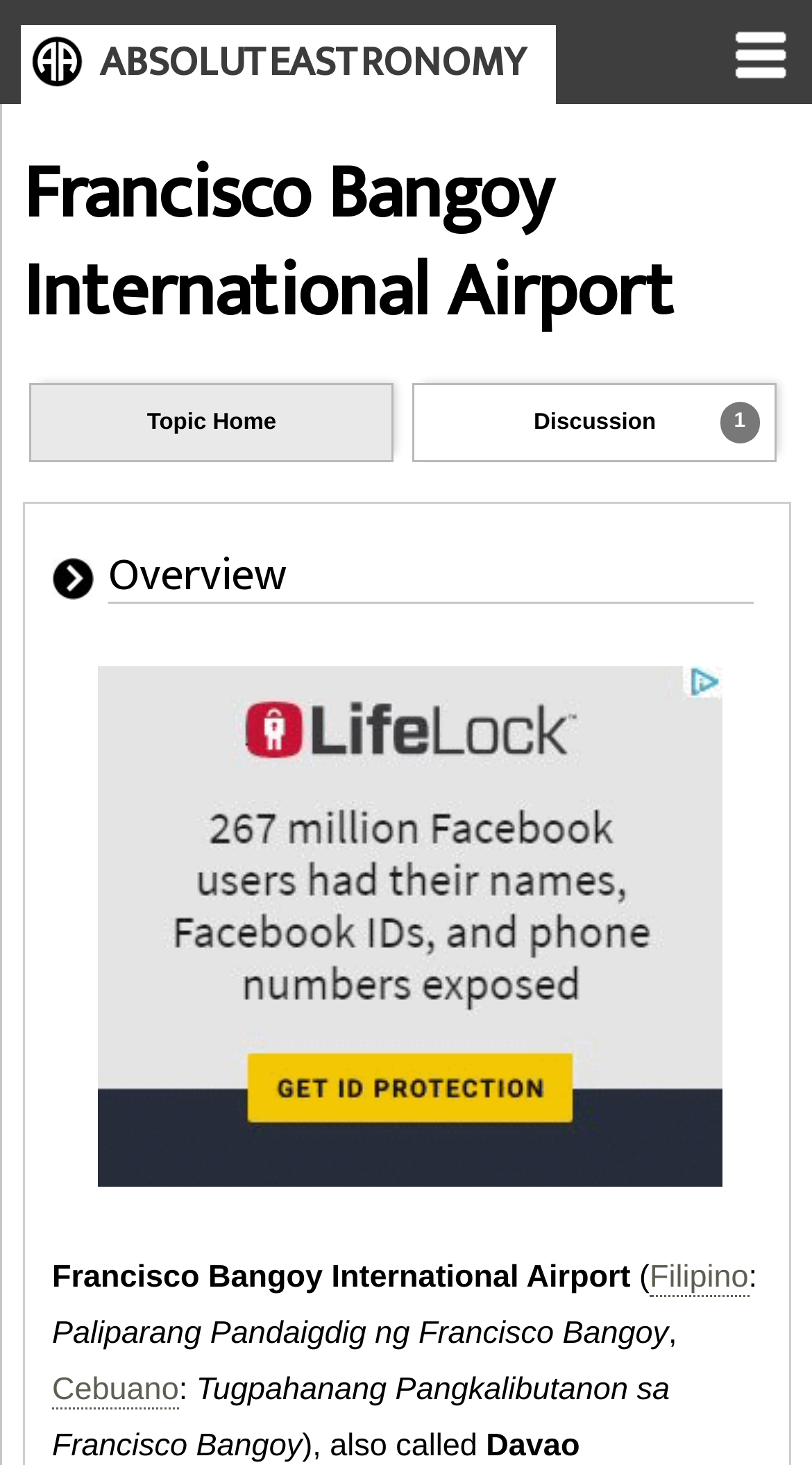Is there a discussion section on the webpage?
Use the information from the screenshot to give a comprehensive response to the question.

The webpage has a discussion section, which can be accessed through the link 'Discussion 1' at the top of the webpage.